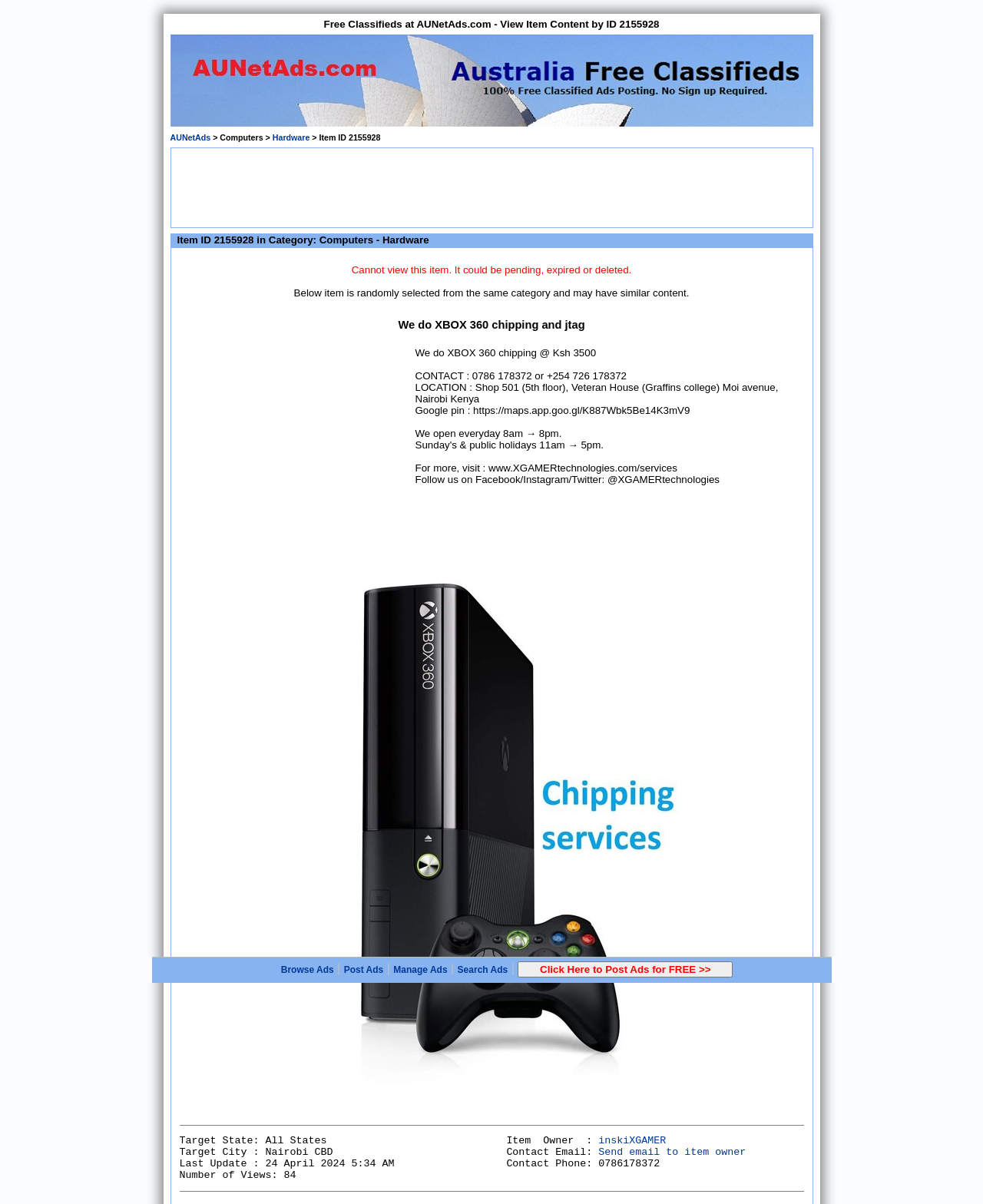Based on the element description, predict the bounding box coordinates (top-left x, top-left y, bottom-right x, bottom-right y) for the UI element in the screenshot: EN

None